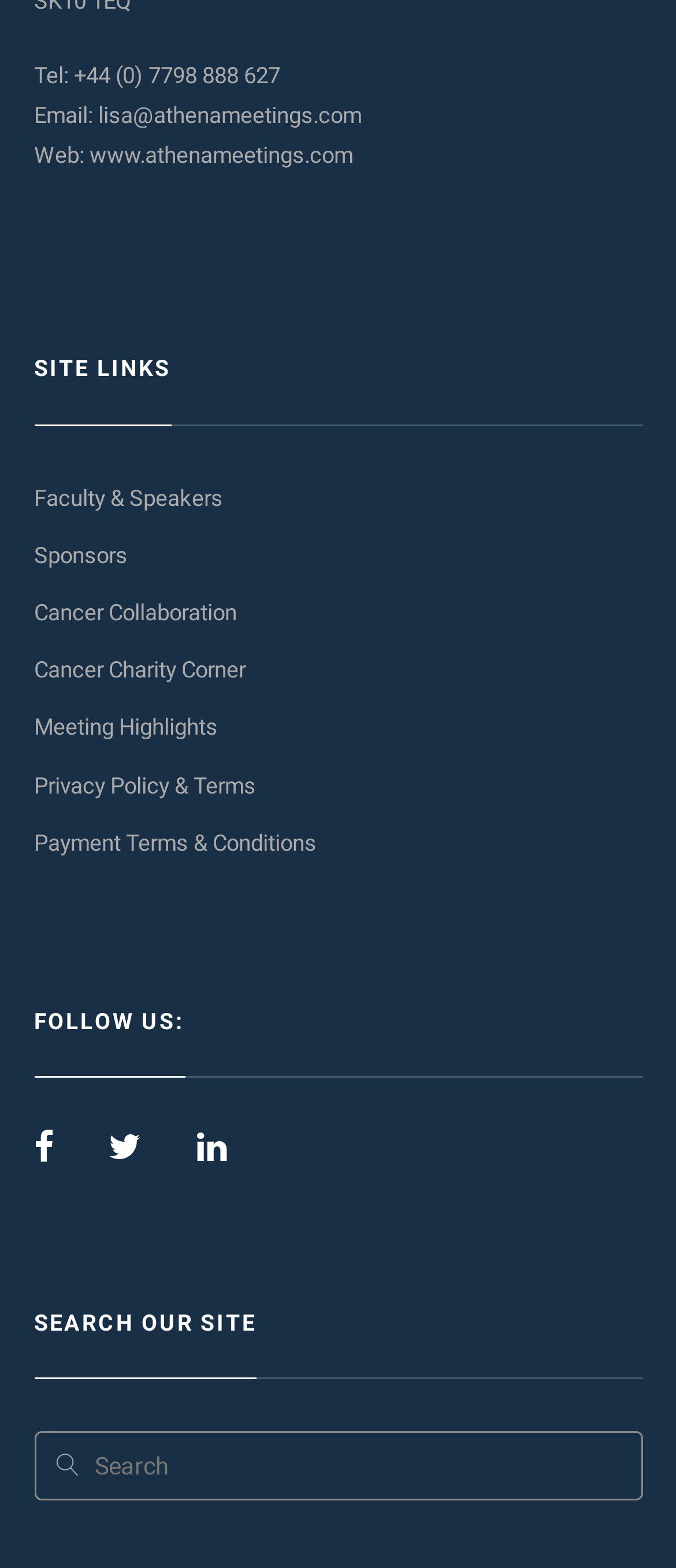Respond to the question below with a single word or phrase:
Is the search box required?

No